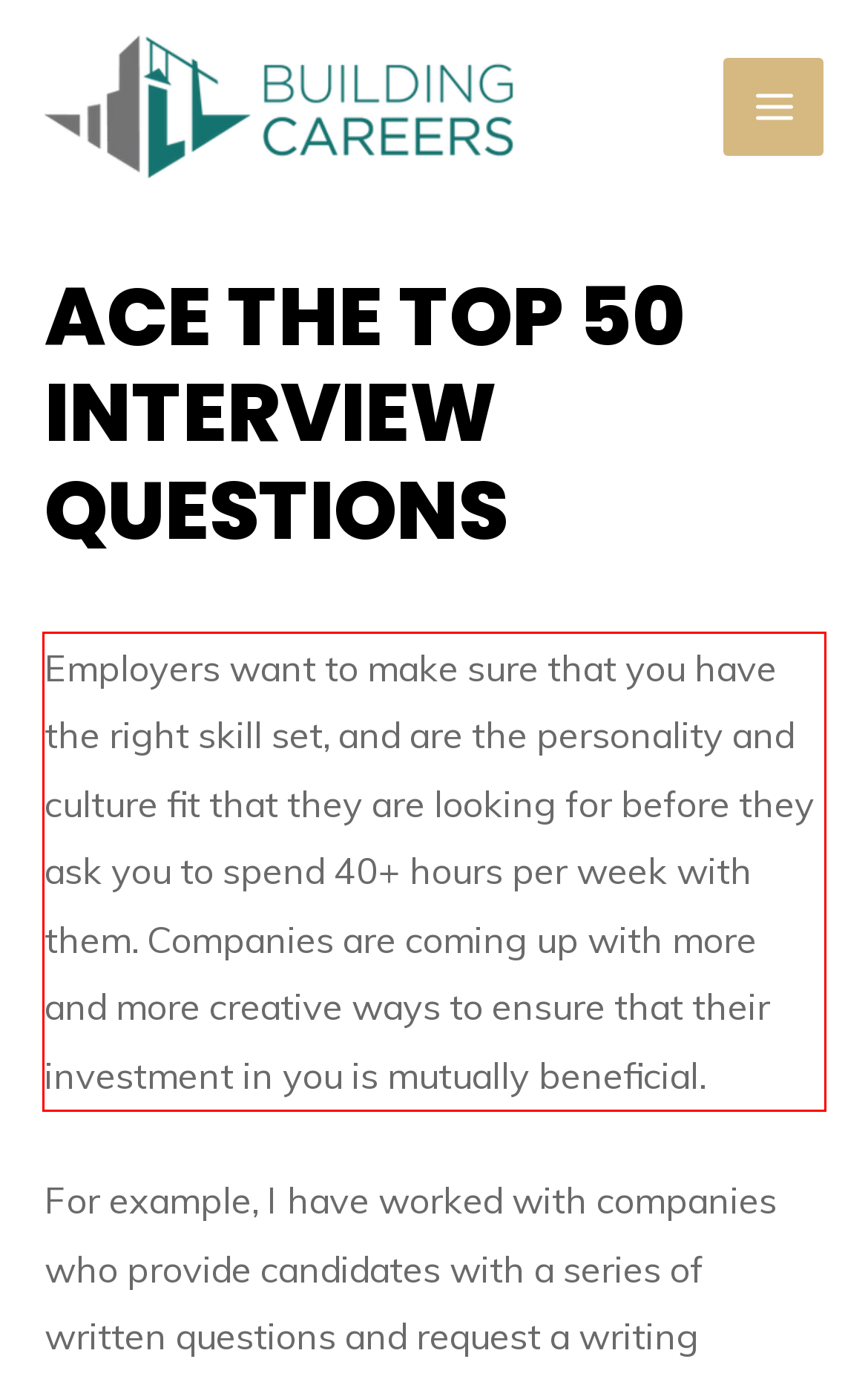Look at the screenshot of the webpage, locate the red rectangle bounding box, and generate the text content that it contains.

Employers want to make sure that you have the right skill set, and are the personality and culture fit that they are looking for before they ask you to spend 40+ hours per week with them. Companies are coming up with more and more creative ways to ensure that their investment in you is mutually beneficial.